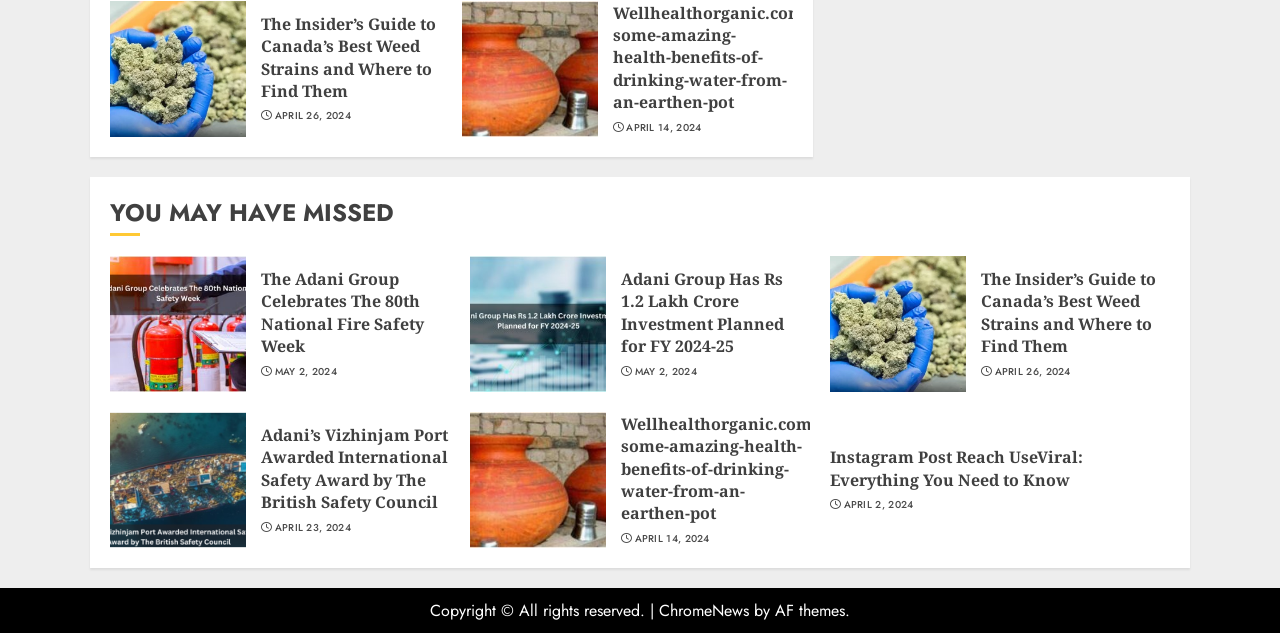Please specify the bounding box coordinates of the area that should be clicked to accomplish the following instruction: "Visit the ChromeNews website". The coordinates should consist of four float numbers between 0 and 1, i.e., [left, top, right, bottom].

[0.515, 0.946, 0.585, 0.982]